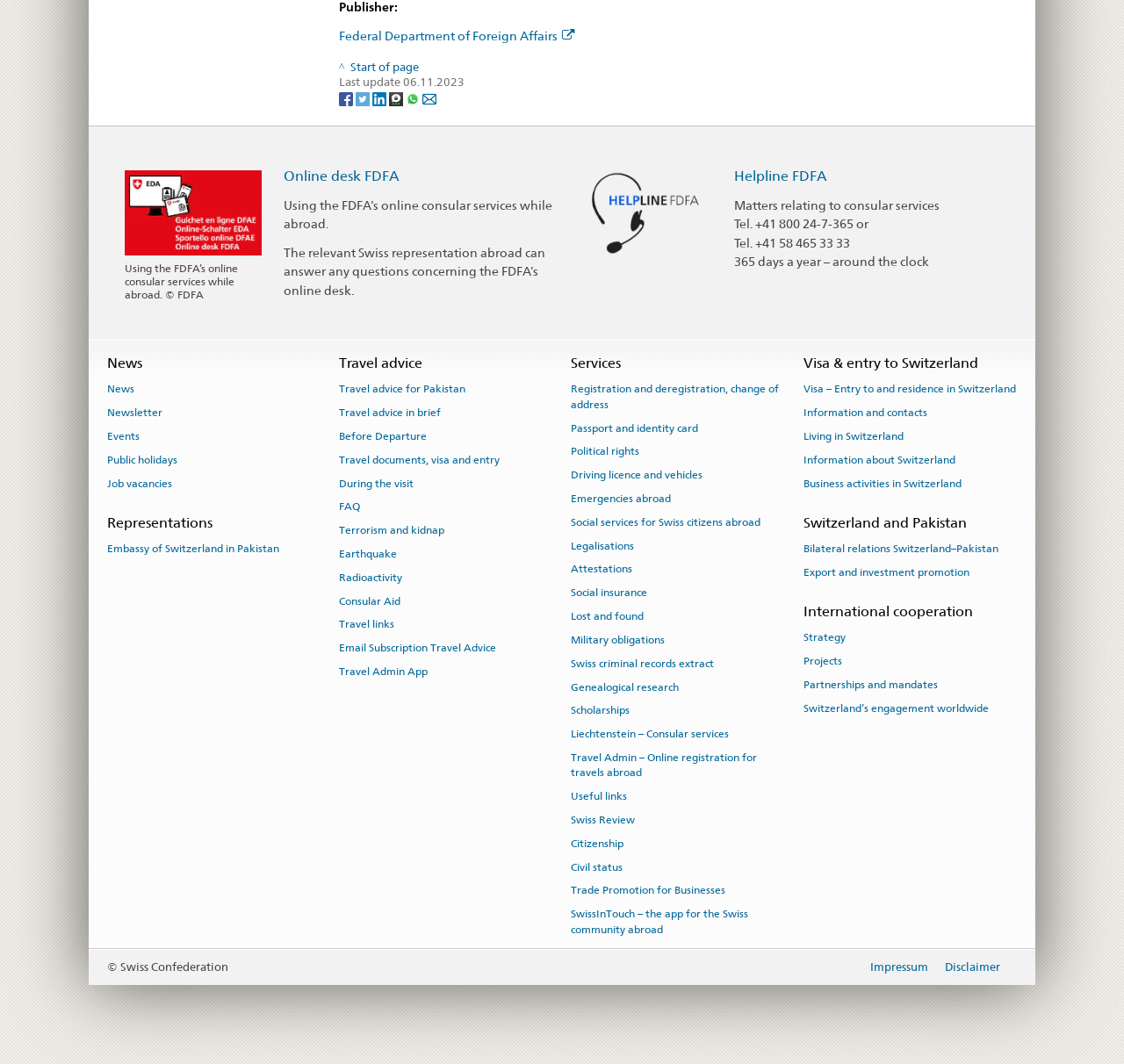Identify the bounding box coordinates for the UI element described as follows: "Travel documents, visa and entry". Ensure the coordinates are four float numbers between 0 and 1, formatted as [left, top, right, bottom].

[0.302, 0.421, 0.445, 0.443]